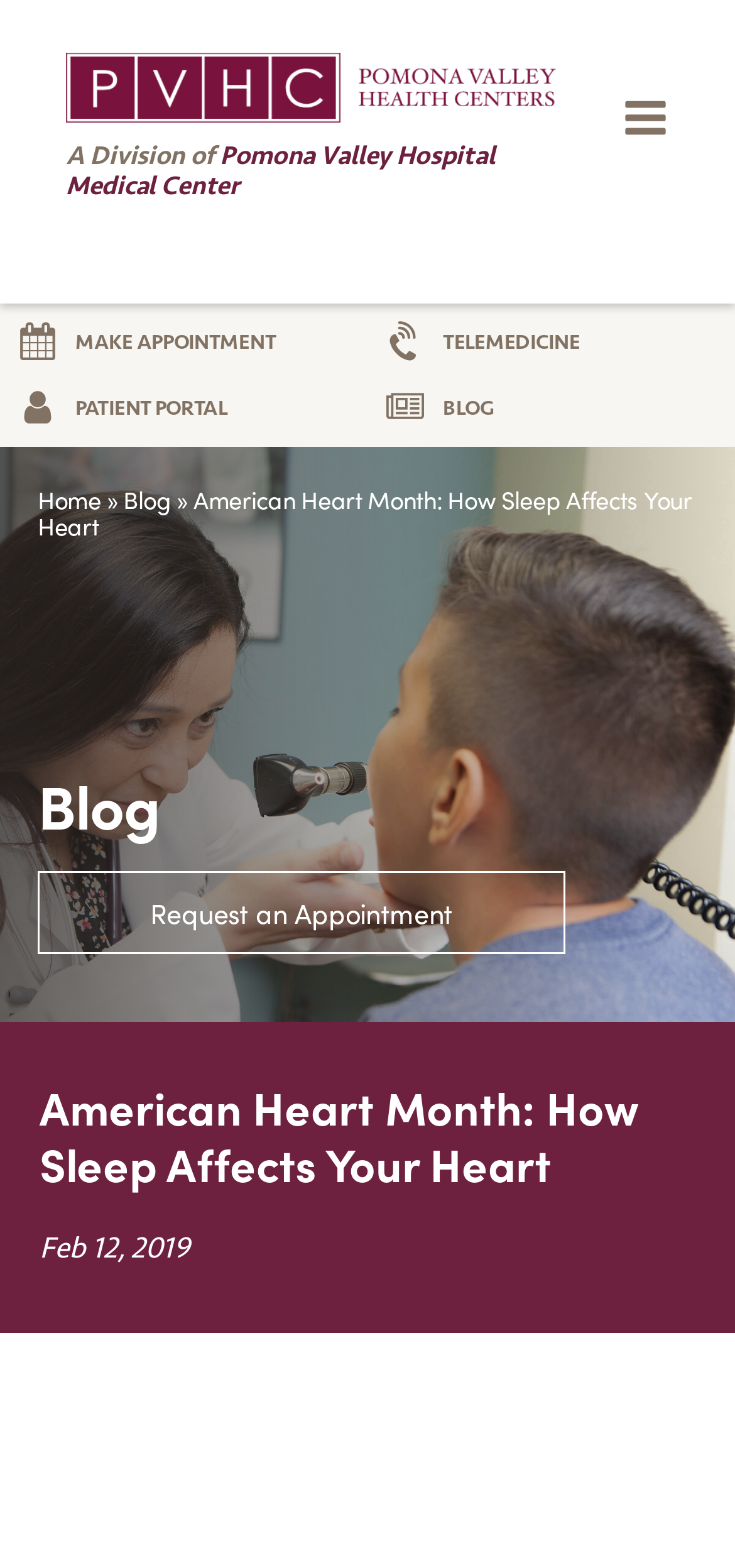Determine the main headline of the webpage and provide its text.

American Heart Month: How Sleep Affects Your Heart